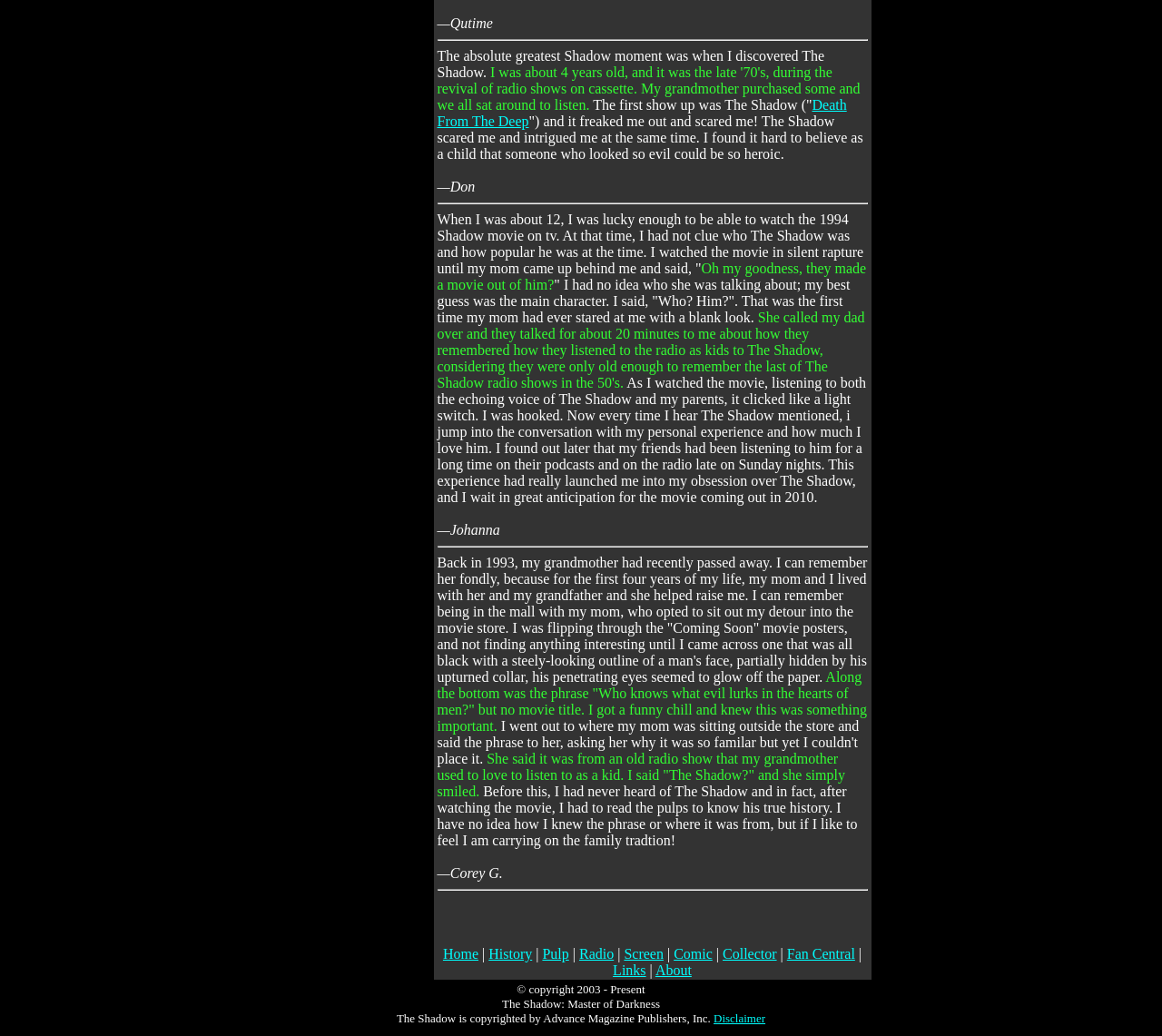What is the name of the character mentioned in the stories?
Based on the image, answer the question in a detailed manner.

Based on the stories shared on the webpage, it is clear that the character being referred to is 'The Shadow'. This is evident from the multiple mentions of 'The Shadow' throughout the stories, including phrases like 'The absolute greatest Shadow moment' and 'I found it hard to believe as a child that someone who looked so evil could be so heroic, The Shadow scared me and intrigued me at the same time.'